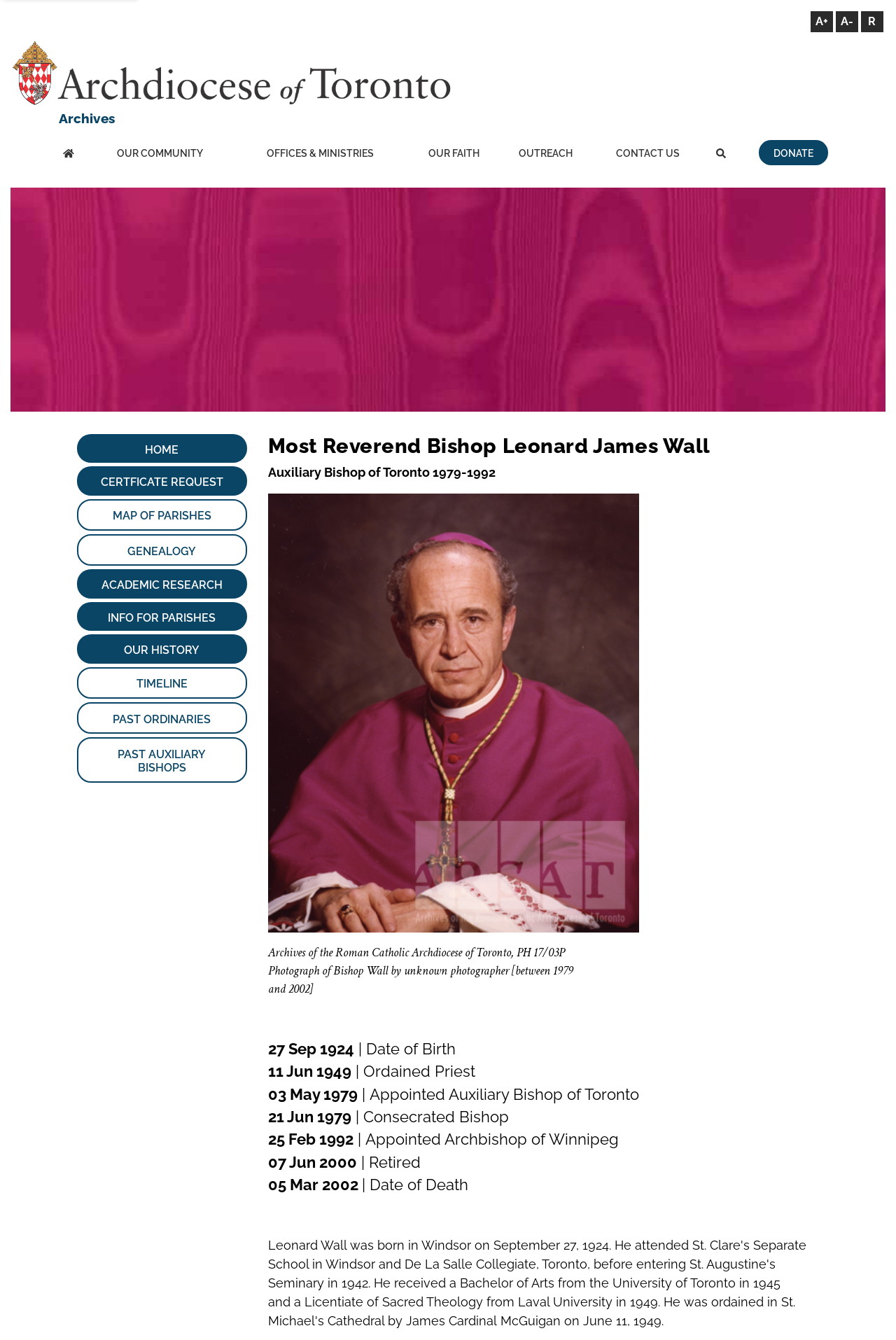What is the date of death of Bishop Wall?
Using the image, answer in one word or phrase.

05 Mar 2002